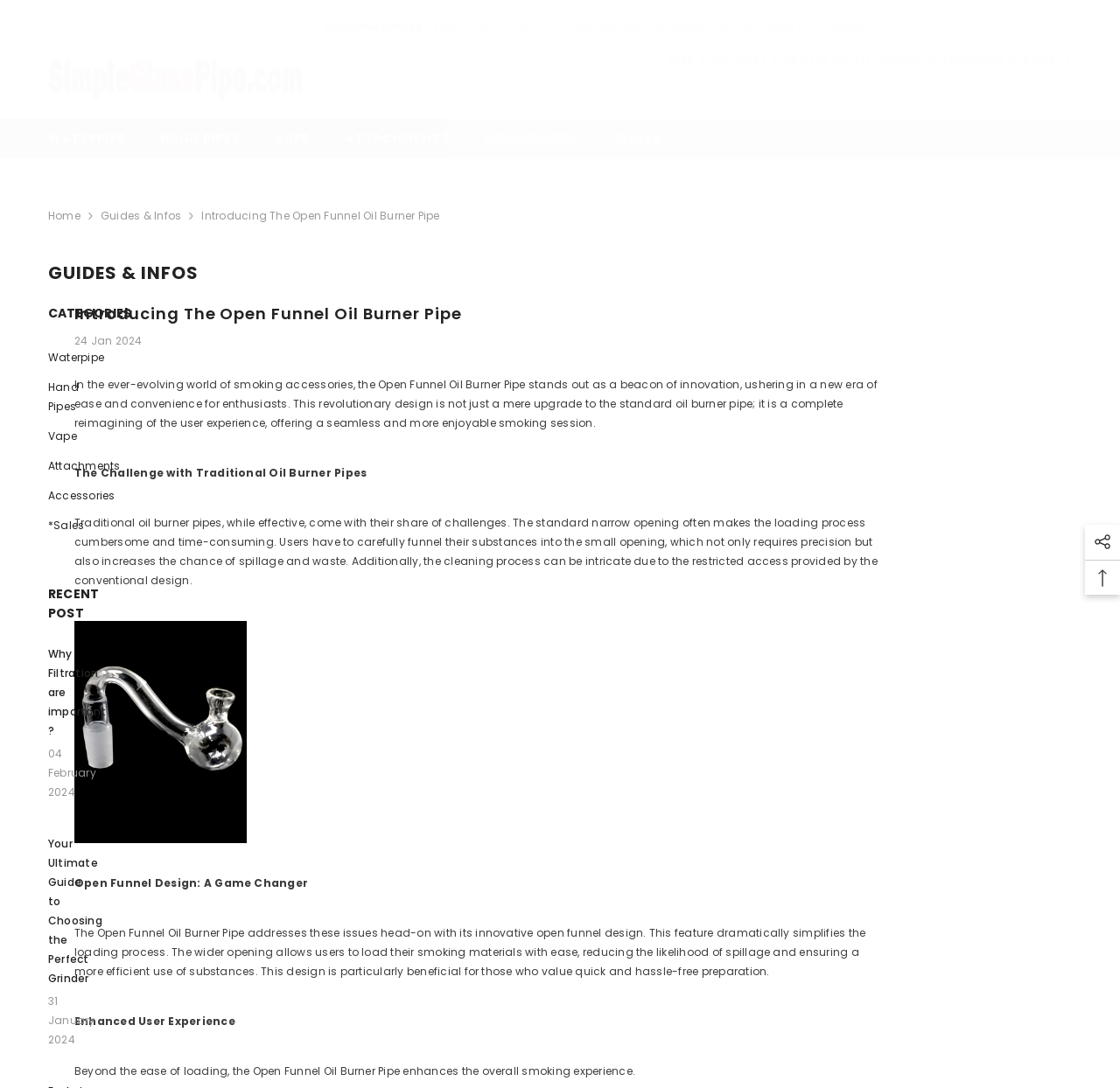What is the headline of the webpage?

GUIDES & INFOS